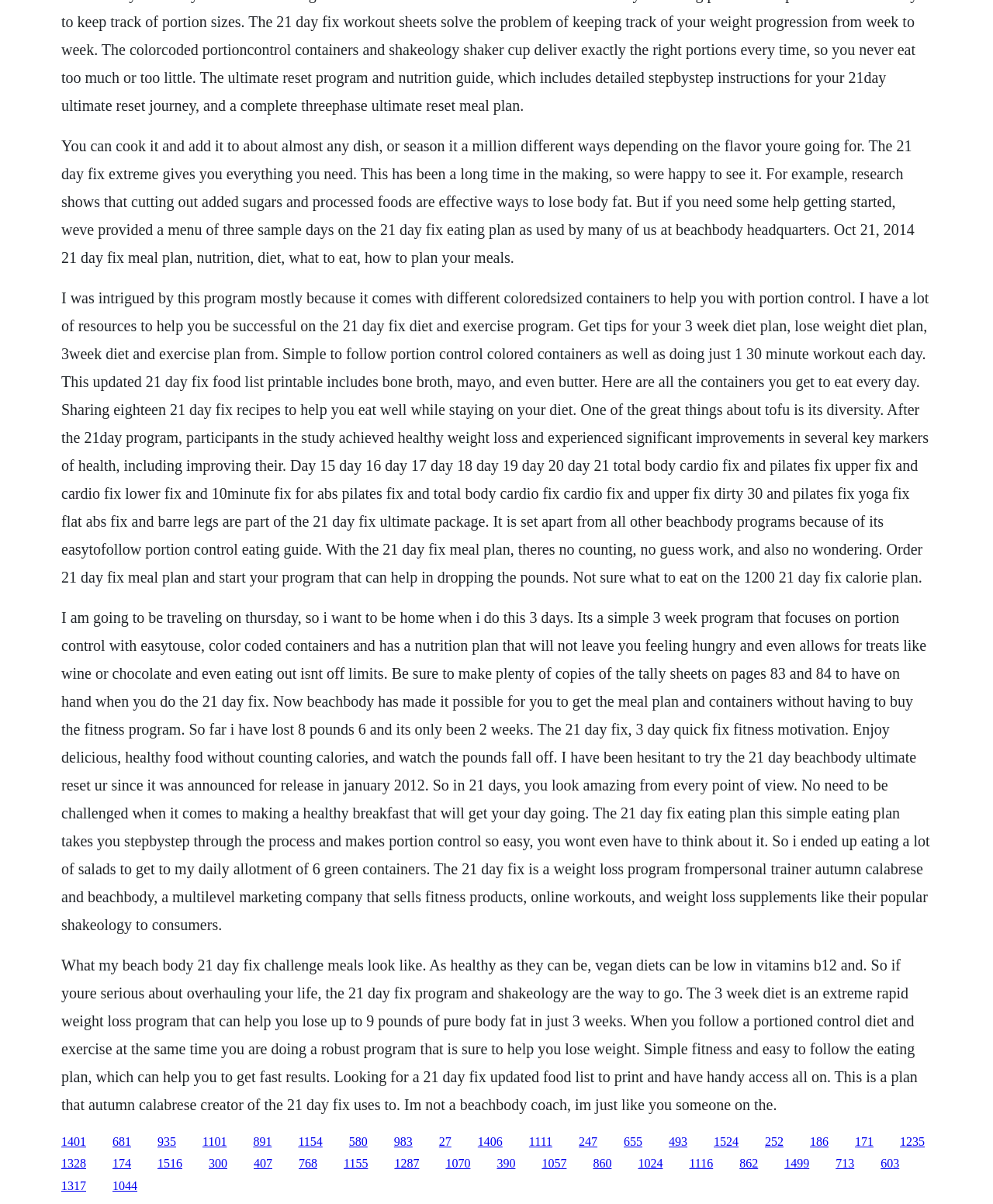Select the bounding box coordinates of the element I need to click to carry out the following instruction: "Get tips for the 3 week diet plan".

[0.062, 0.506, 0.936, 0.775]